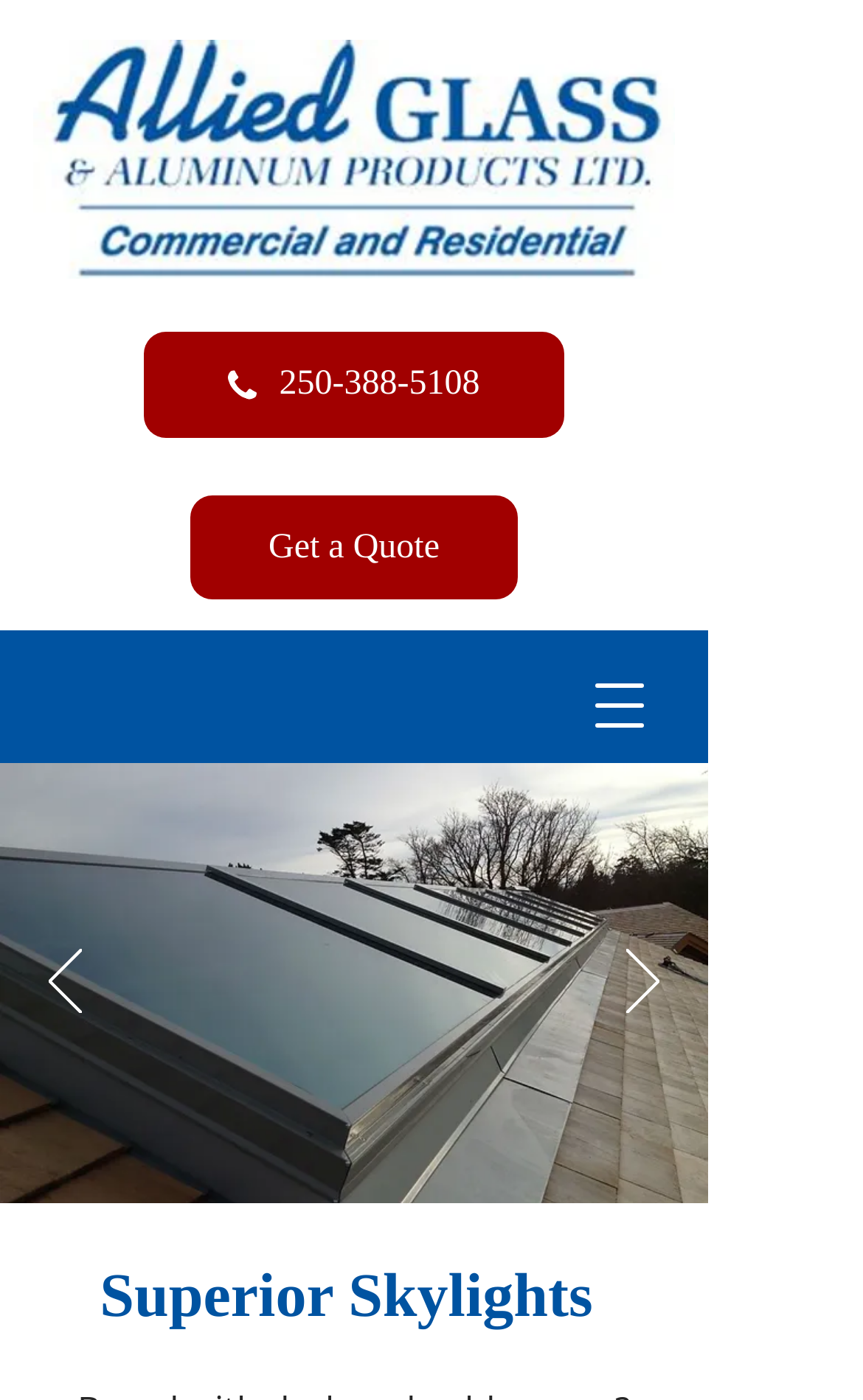What can you do with the button at the top right corner?
Please give a detailed and elaborate explanation in response to the question.

I found the function of the button by looking at the button element with the text 'Open navigation menu' which is located at the top right corner of the page, and it has a popup dialog associated with it.